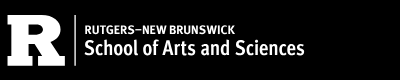Based on the visual content of the image, answer the question thoroughly: What is the name of the school within the university?

The logo explicitly mentions 'School of Arts and Sciences' which is the name of the school within the university.